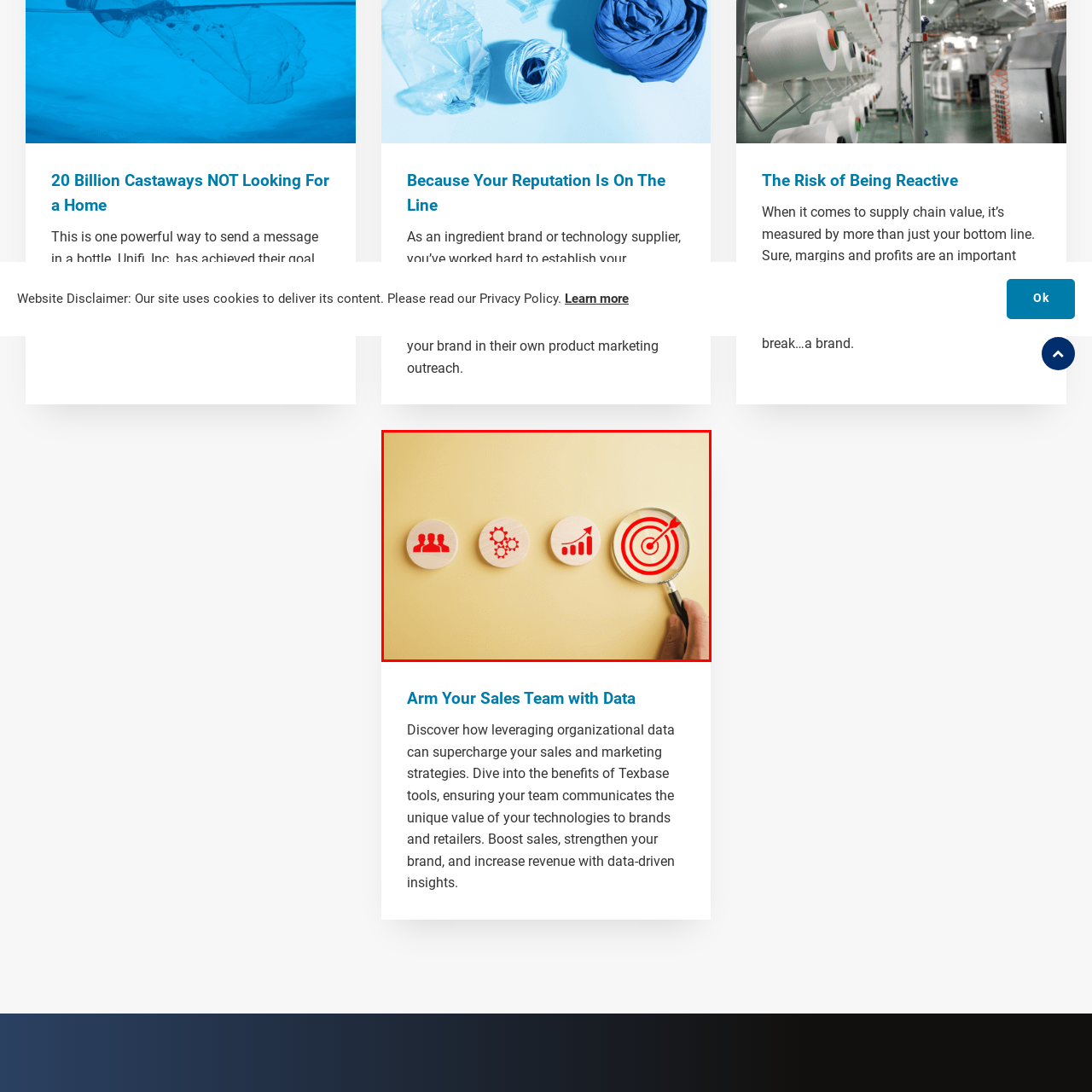Take a close look at the image outlined by the red bounding box and give a detailed response to the subsequent question, with information derived from the image: What is the hand holding in the foreground?

In the foreground, a hand is holding a magnifying glass, which is examining a larger target symbol with a red bullseye, emphasizing the need for focus and precision in achieving business objectives.